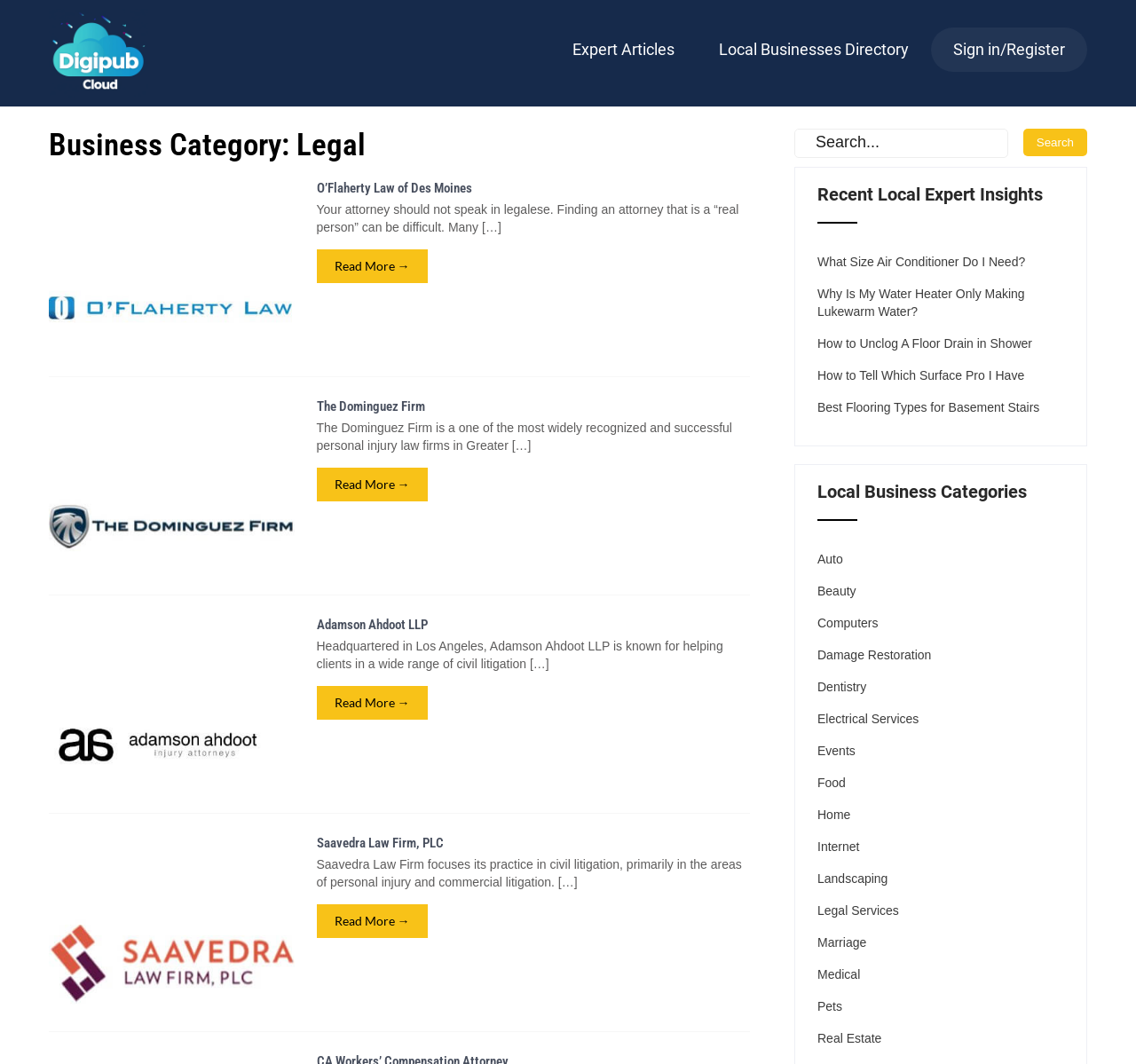Articulate a detailed summary of the webpage's content and design.

The webpage is titled "Legal Archives - Digipub Cloud" and features a logo at the top left corner. Below the logo, there are three links: "Expert Articles", "Local Businesses Directory", and "Sign in/Register", which are aligned horizontally across the top of the page.

The main content of the page is divided into four sections, each containing an article with a heading, a brief description, and a "Read More →" link. The articles are stacked vertically, with the first one starting from the top left corner of the main content area. Each article has a heading that is a link, followed by a brief description of the law firm, and then the "Read More →" link.

To the right of the main content area, there is a search bar with a "Search" button. Below the search bar, there is a heading "Recent Local Expert Insights" followed by a list of five links to articles on various topics.

Further down the page, there is a heading "Local Business Categories" followed by a list of 20 links to different business categories, such as "Auto", "Beauty", "Computers", and so on. These links are arranged in a vertical list, with two columns of links.

Overall, the webpage has a clean and organized layout, with clear headings and concise text. The use of links and brief descriptions makes it easy to navigate and find relevant information.